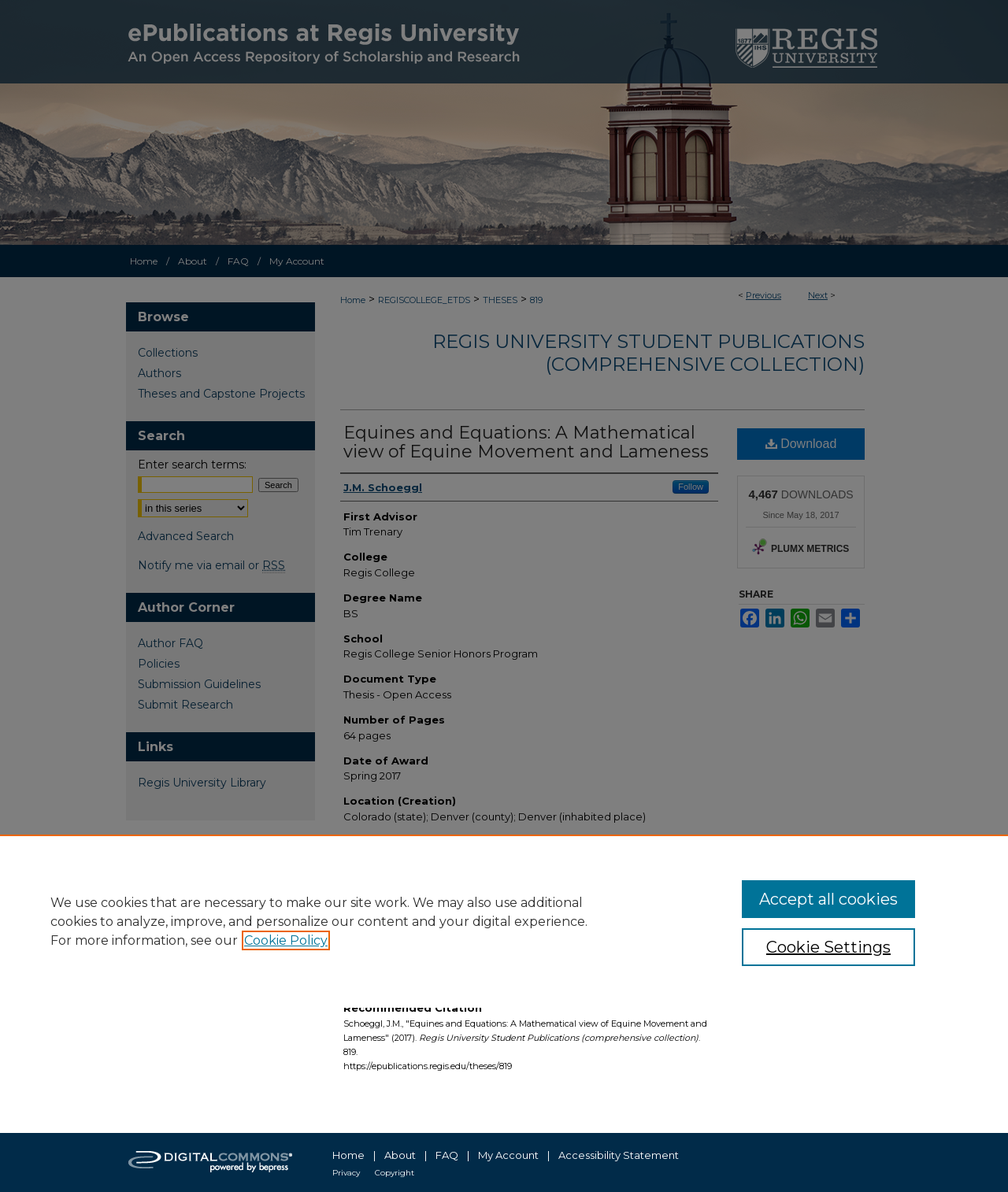Specify the bounding box coordinates of the area that needs to be clicked to achieve the following instruction: "Click on the 'Download' button".

[0.731, 0.359, 0.858, 0.385]